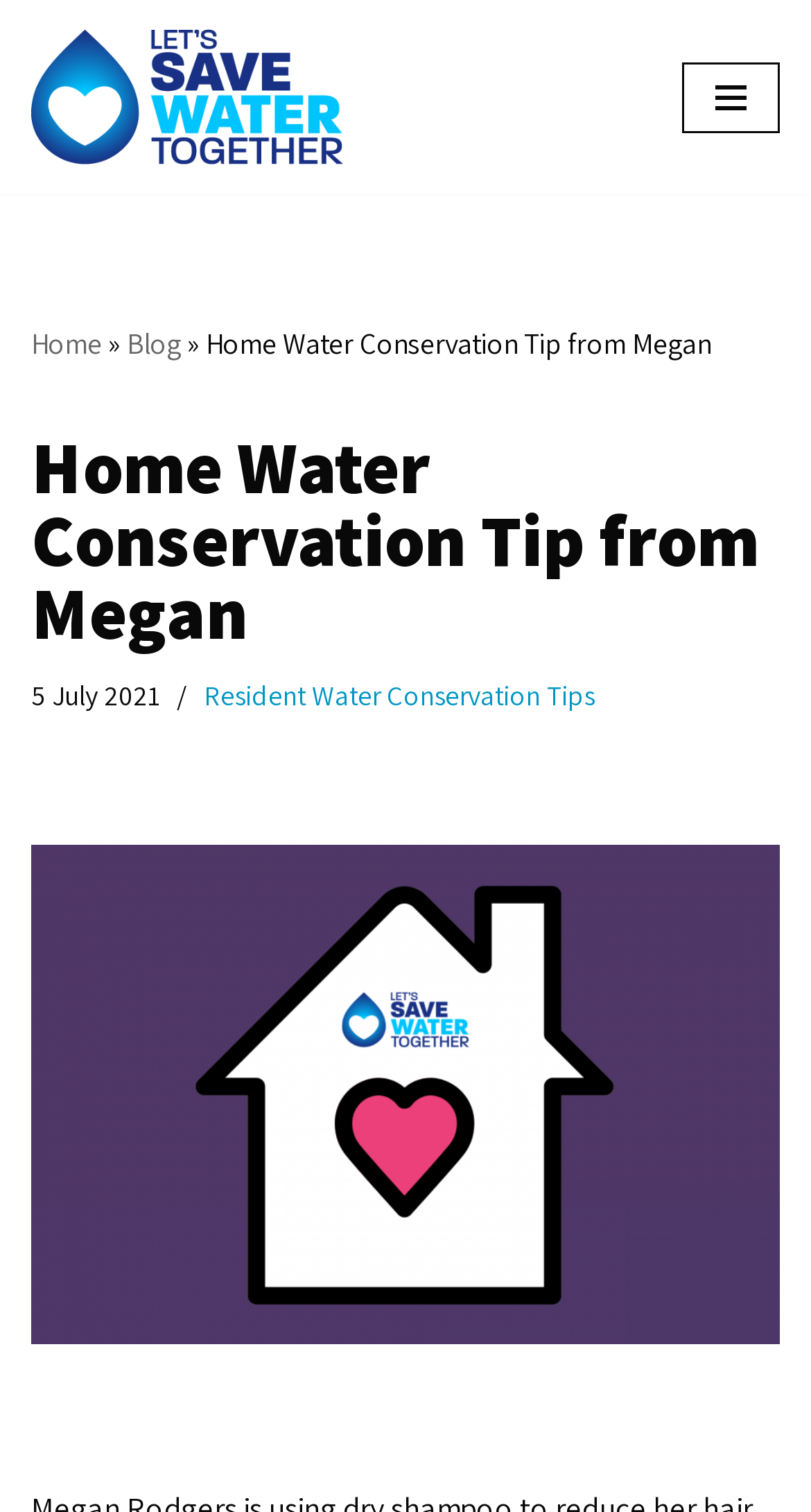Based on the image, please elaborate on the answer to the following question:
What is the category of the webpage?

The category of the webpage can be inferred from the link 'Water Conservation - City of Morden Let's Save Water Together' which suggests that the webpage is related to water conservation.